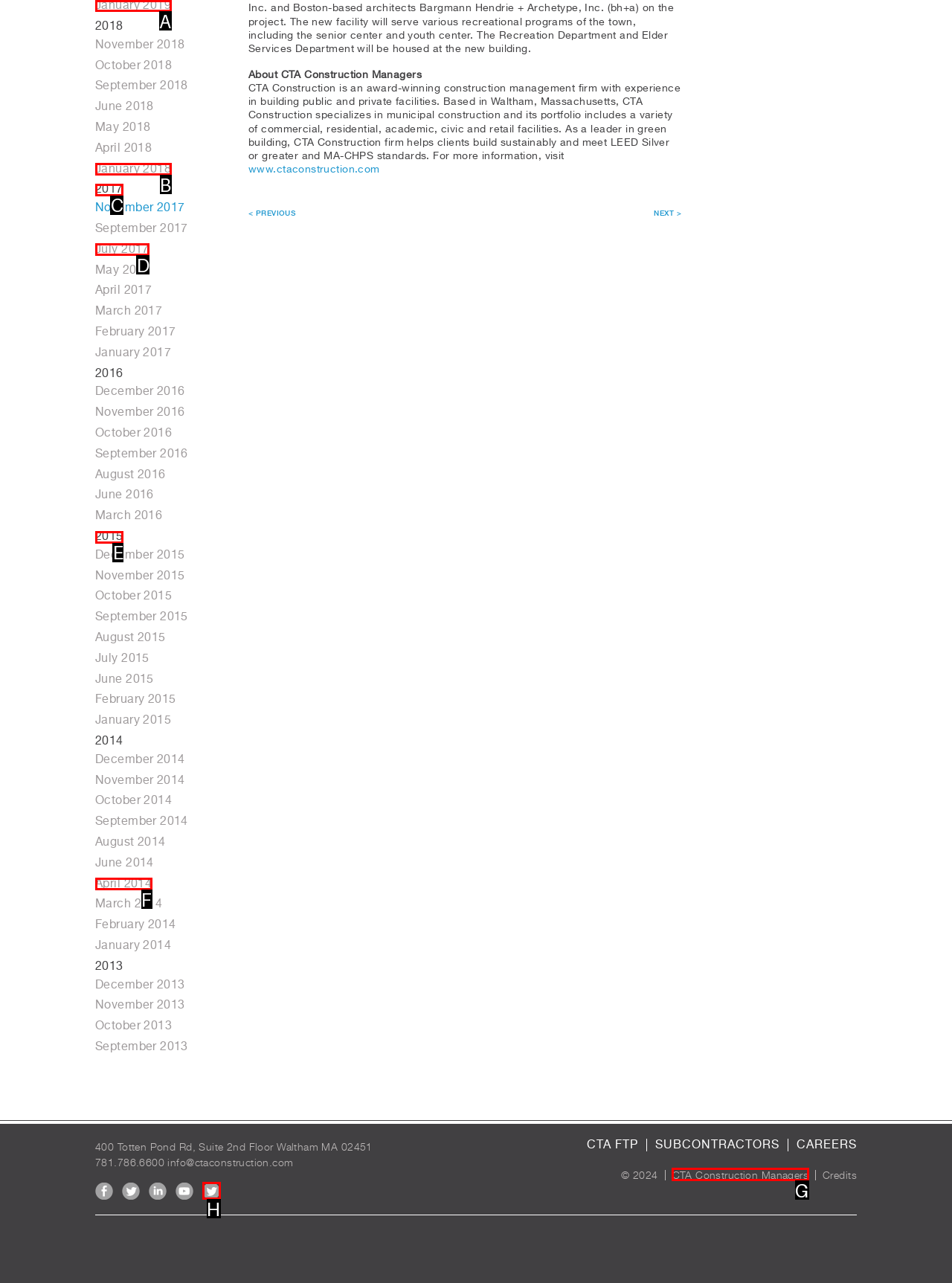Identify the letter of the UI element needed to carry out the task: View January 2019 news
Reply with the letter of the chosen option.

A